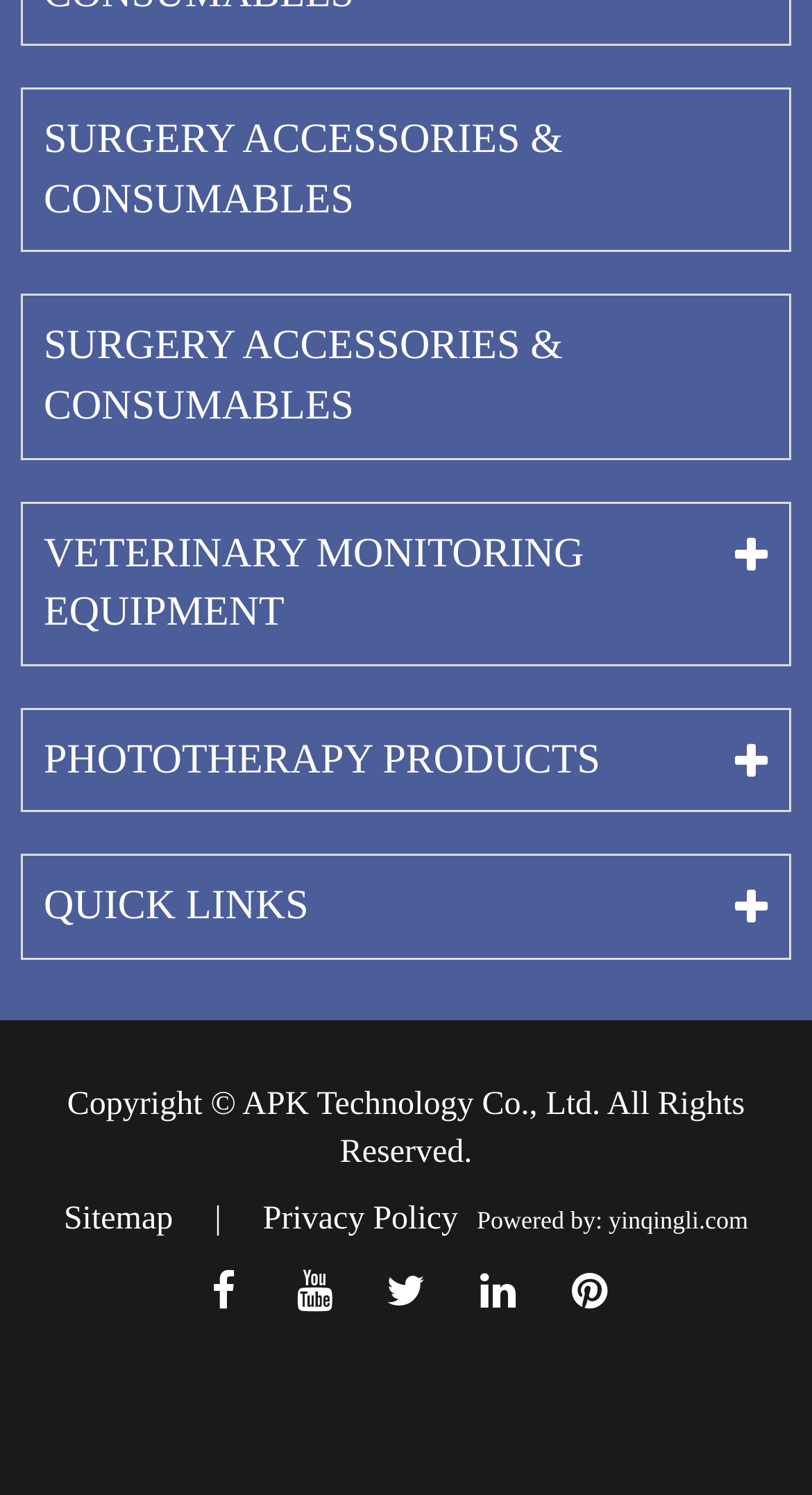Please locate the bounding box coordinates for the element that should be clicked to achieve the following instruction: "Browse SURGERY ACCESSORIES & CONSUMABLES". Ensure the coordinates are given as four float numbers between 0 and 1, i.e., [left, top, right, bottom].

[0.028, 0.06, 0.972, 0.168]